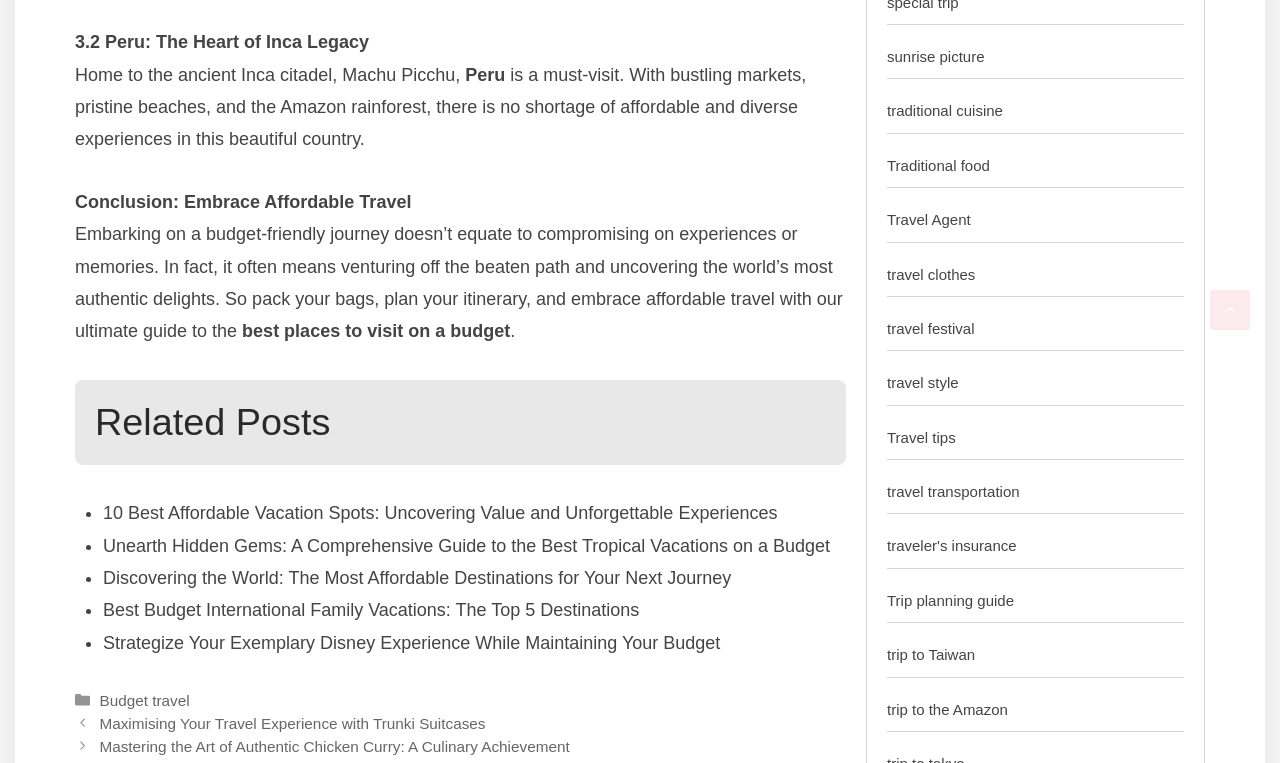Give the bounding box coordinates for this UI element: "sunrise picture". The coordinates should be four float numbers between 0 and 1, arranged as [left, top, right, bottom].

[0.693, 0.063, 0.769, 0.085]